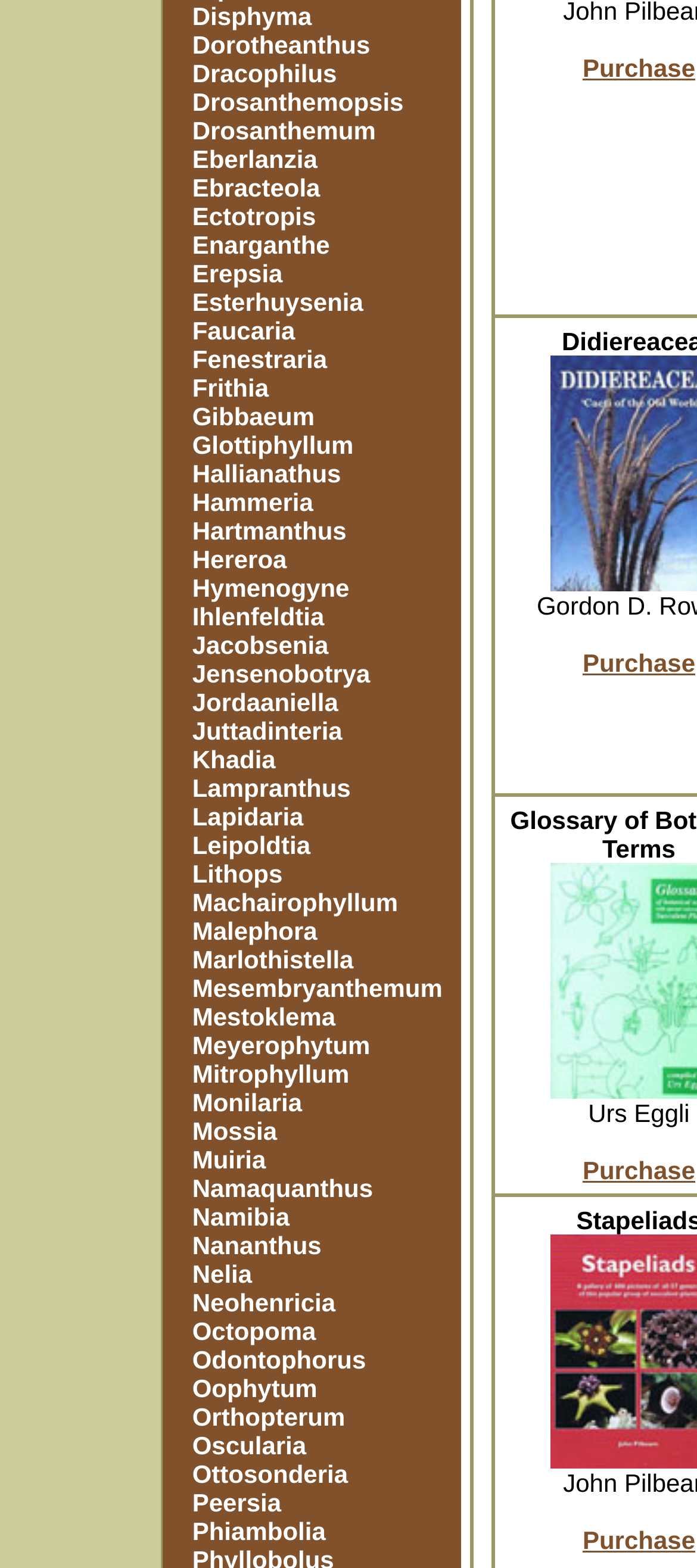Give a one-word or short phrase answer to this question: 
What is the first link on the webpage?

Disphyma